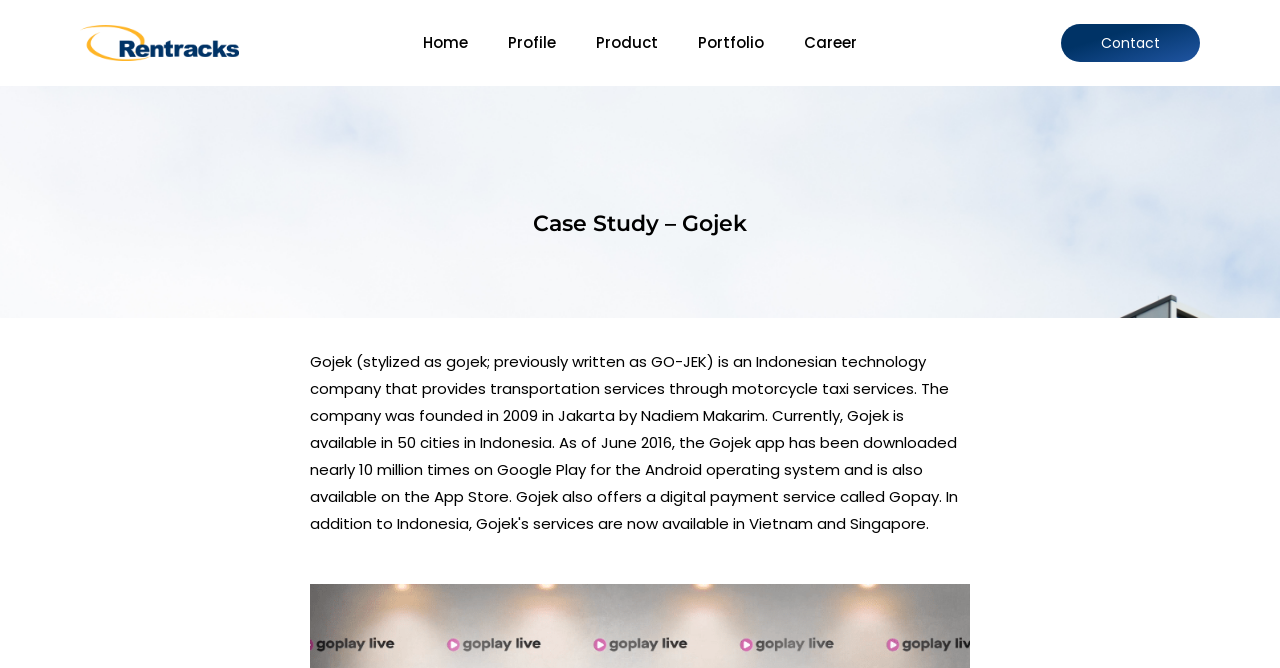Please provide a short answer using a single word or phrase for the question:
What is the first menu item?

Home